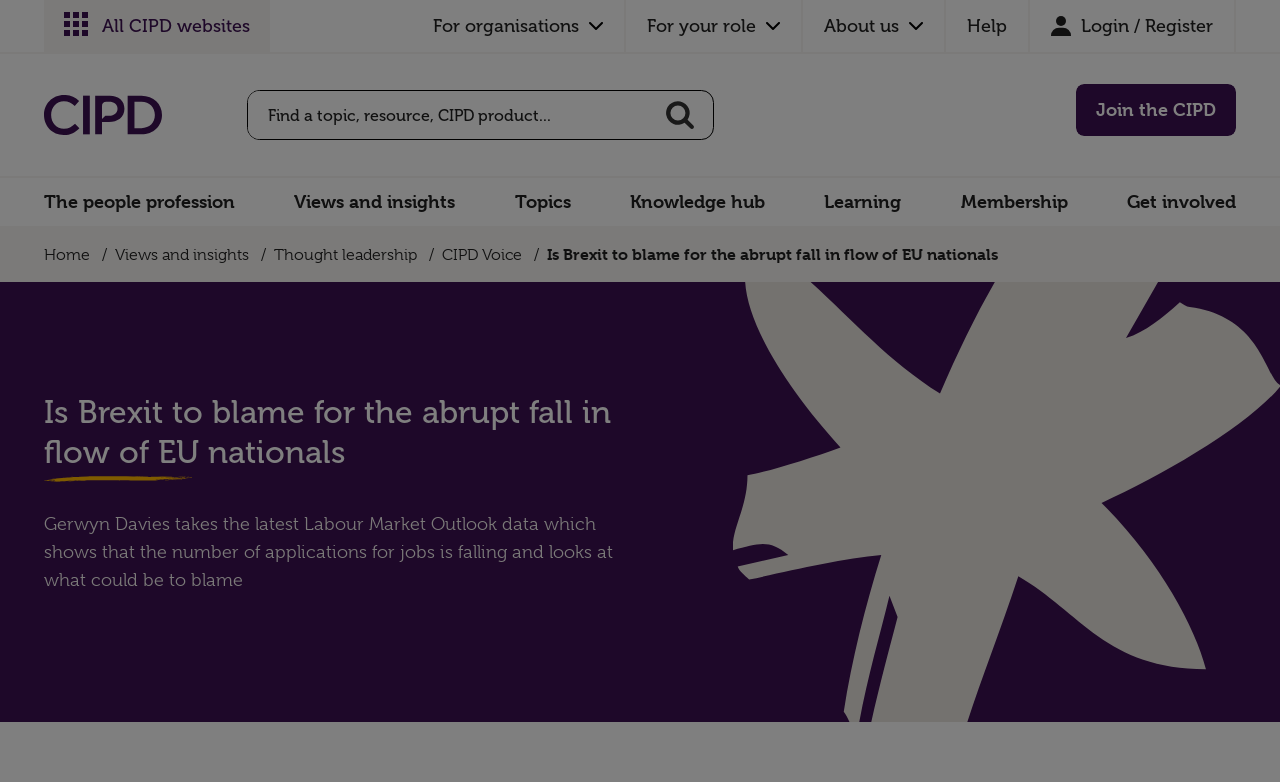What is the purpose of the search box?
Using the image, elaborate on the answer with as much detail as possible.

I found the answer by looking at the search box, which has a label 'Search site:' and a textbox. This suggests that the purpose of the search box is to search the website.